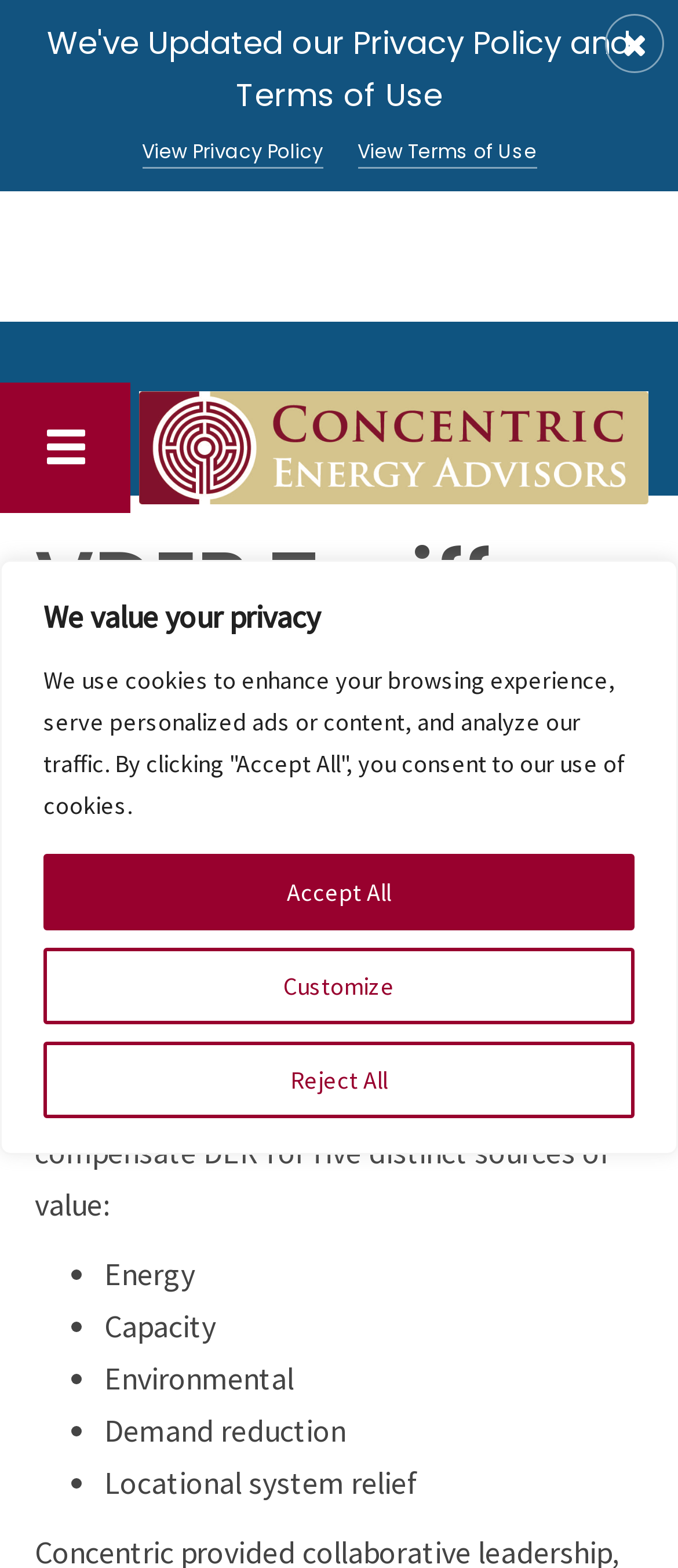Analyze and describe the webpage in a detailed narrative.

The webpage is about the Value of Distributed Energy Resources (VDER) Tariff, specifically discussing its adoption by the New York State Public Service Commission (PSC). 

At the top of the page, there is a privacy notice with three buttons: "Customize", "Reject All", and "Accept All". Below this notice, there are two links: "View Privacy Policy" and "View Terms of Use". 

On the top left, there is a navigation toggle button. Next to it, there is a horizontal menu with a single item, which is not labeled. 

The main content of the page starts with a heading "VDER Tariff" followed by a paragraph of text that explains the background of VDER and its purpose. 

Below this paragraph, there is a list of five items, each marked with a bullet point. The list items are: "Capacity", "Environmental", "Demand reduction", "Locational system relief", and an empty item. These items are likely the five distinct sources of value mentioned in the preceding paragraph.